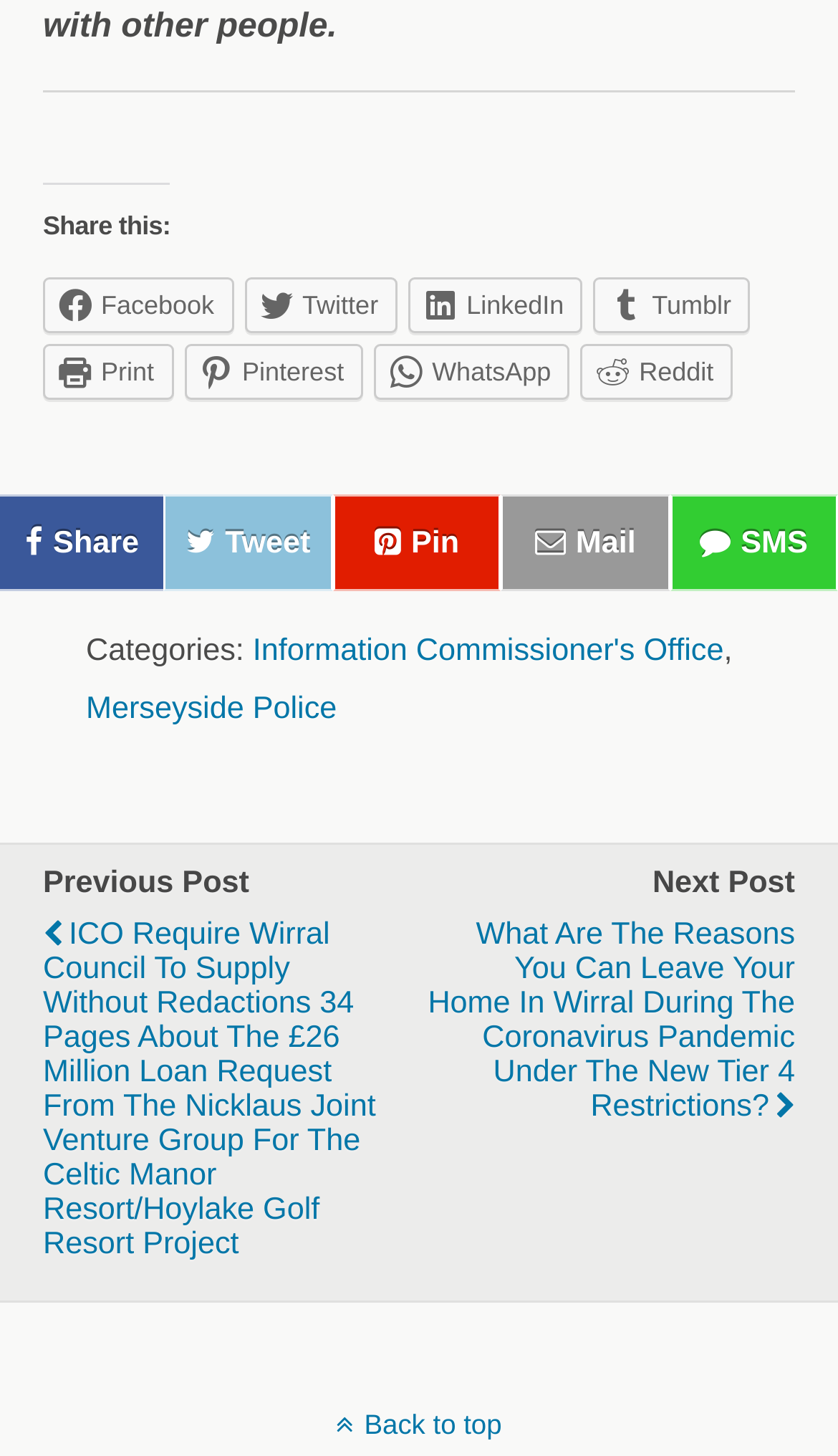How many navigation links are available at the bottom of the page?
Based on the screenshot, provide a one-word or short-phrase response.

2